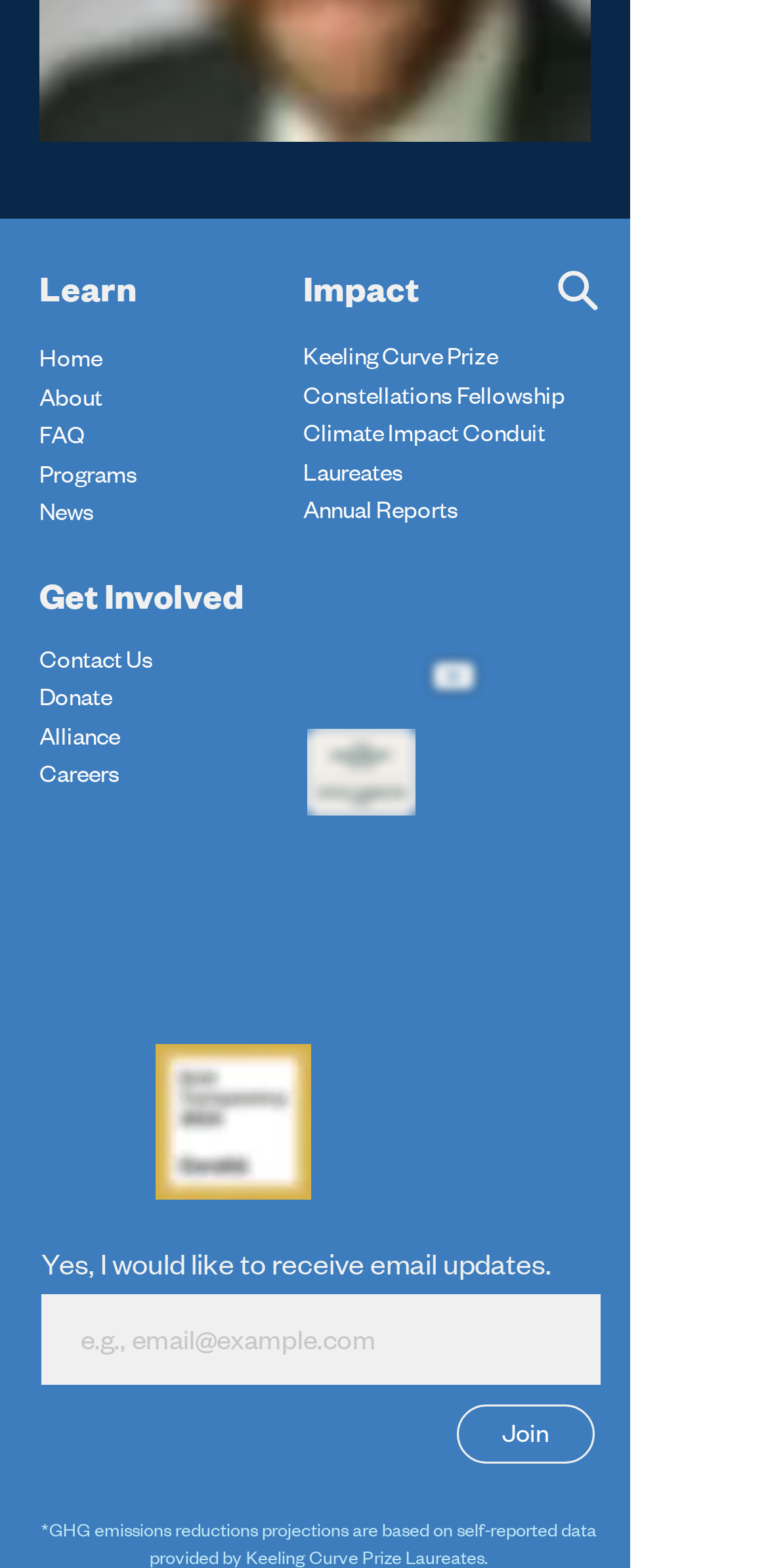Please give a succinct answer using a single word or phrase:
What is the purpose of the checkbox at the bottom of the page?

To receive email updates